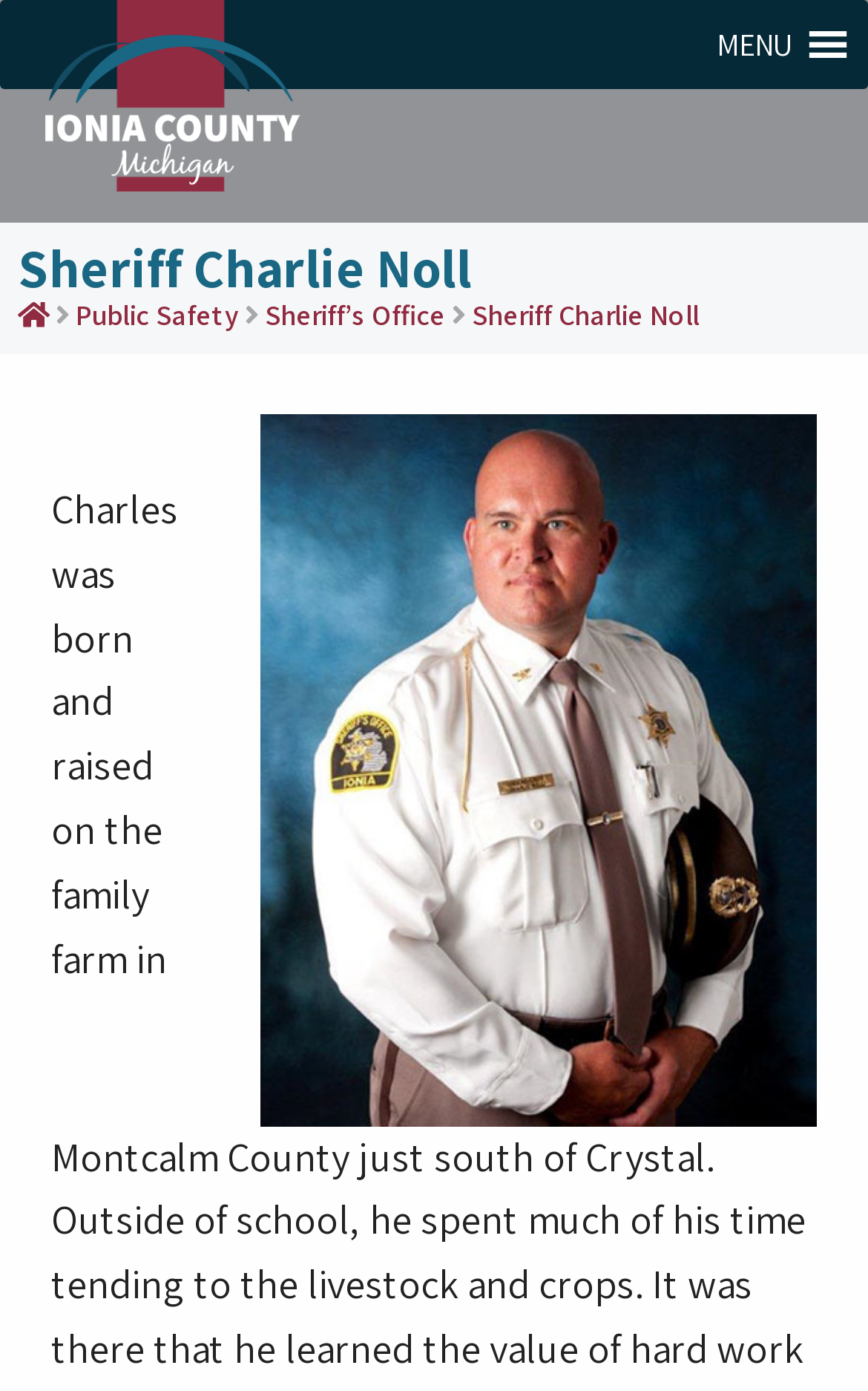Give a one-word or short-phrase answer to the following question: 
How many links are there in the top navigation menu?

3